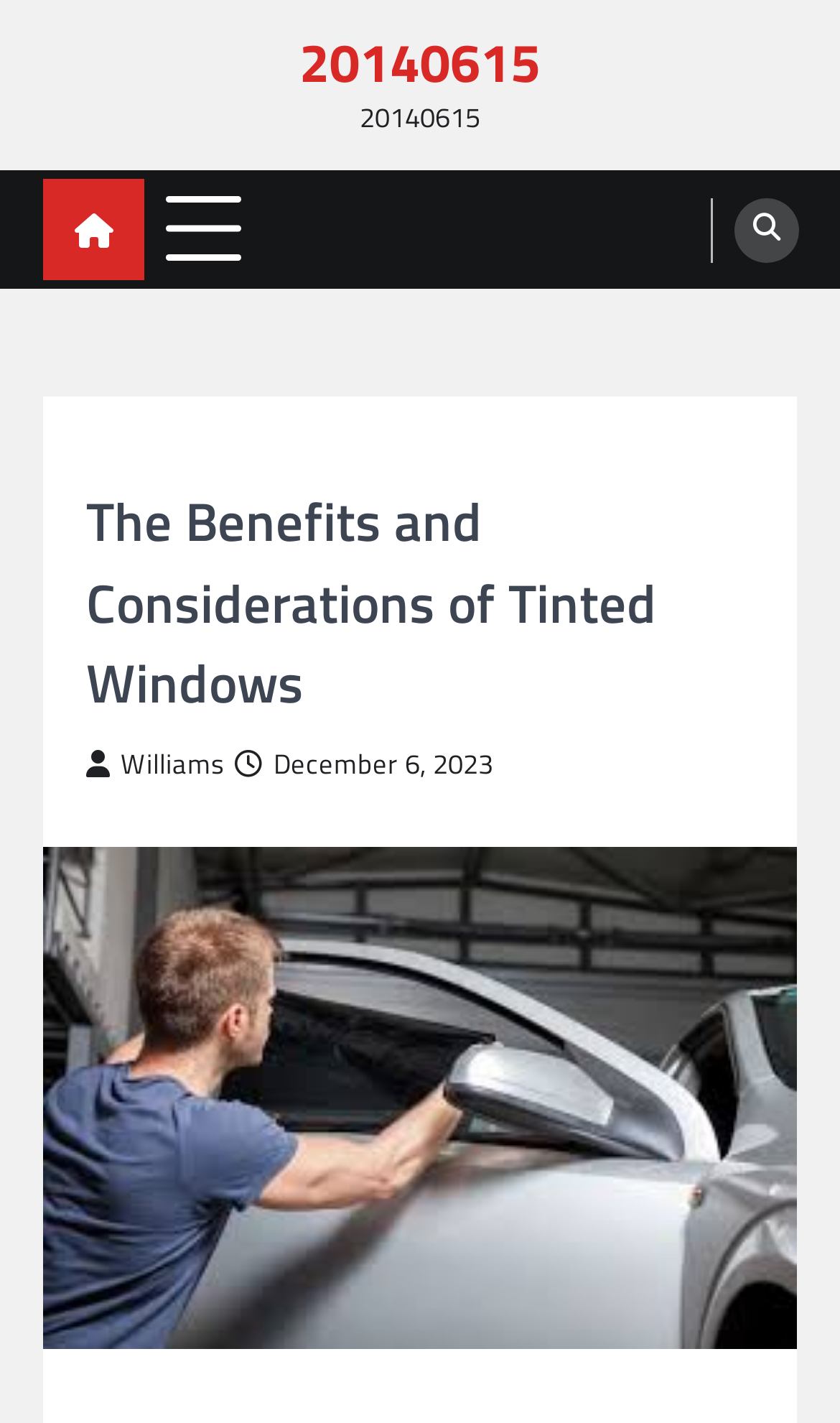What is the state of the button with no text?
Answer briefly with a single word or phrase based on the image.

not expanded